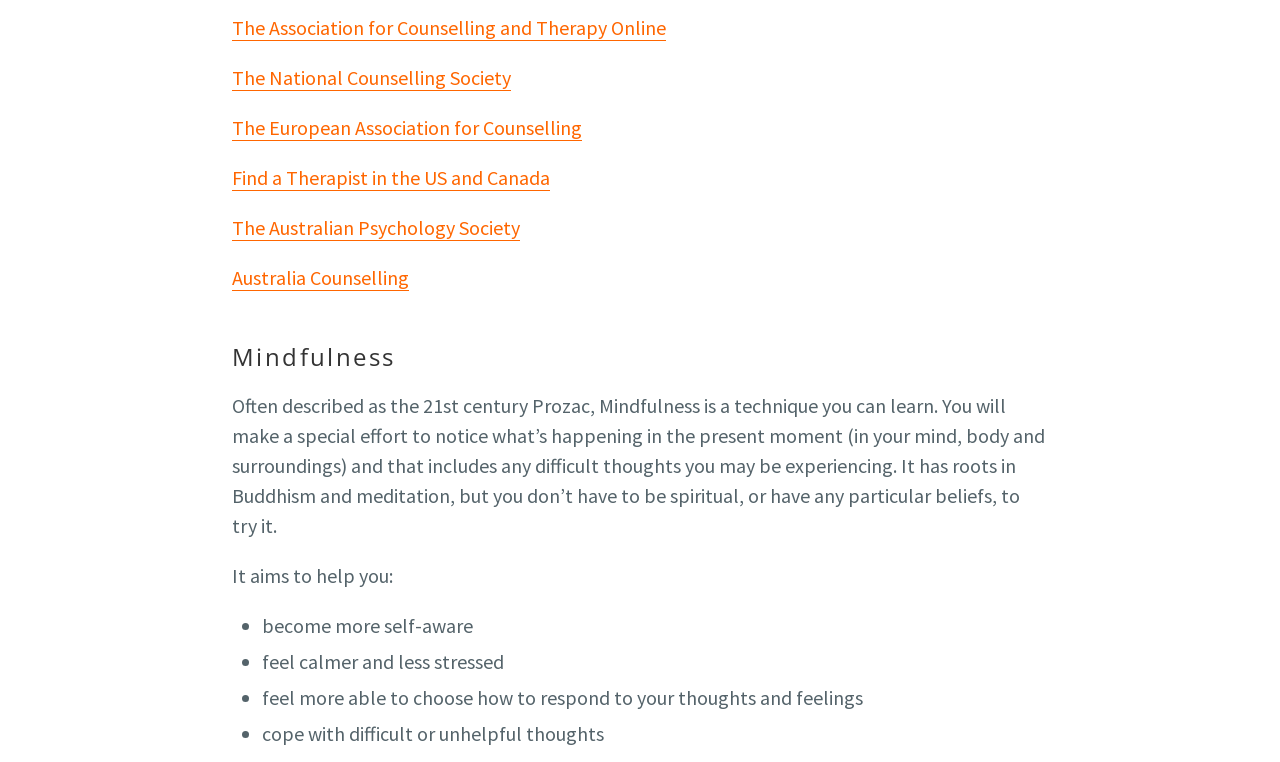From the element description The European Association for Counselling, predict the bounding box coordinates of the UI element. The coordinates must be specified in the format (top-left x, top-left y, bottom-right x, bottom-right y) and should be within the 0 to 1 range.

[0.181, 0.15, 0.455, 0.184]